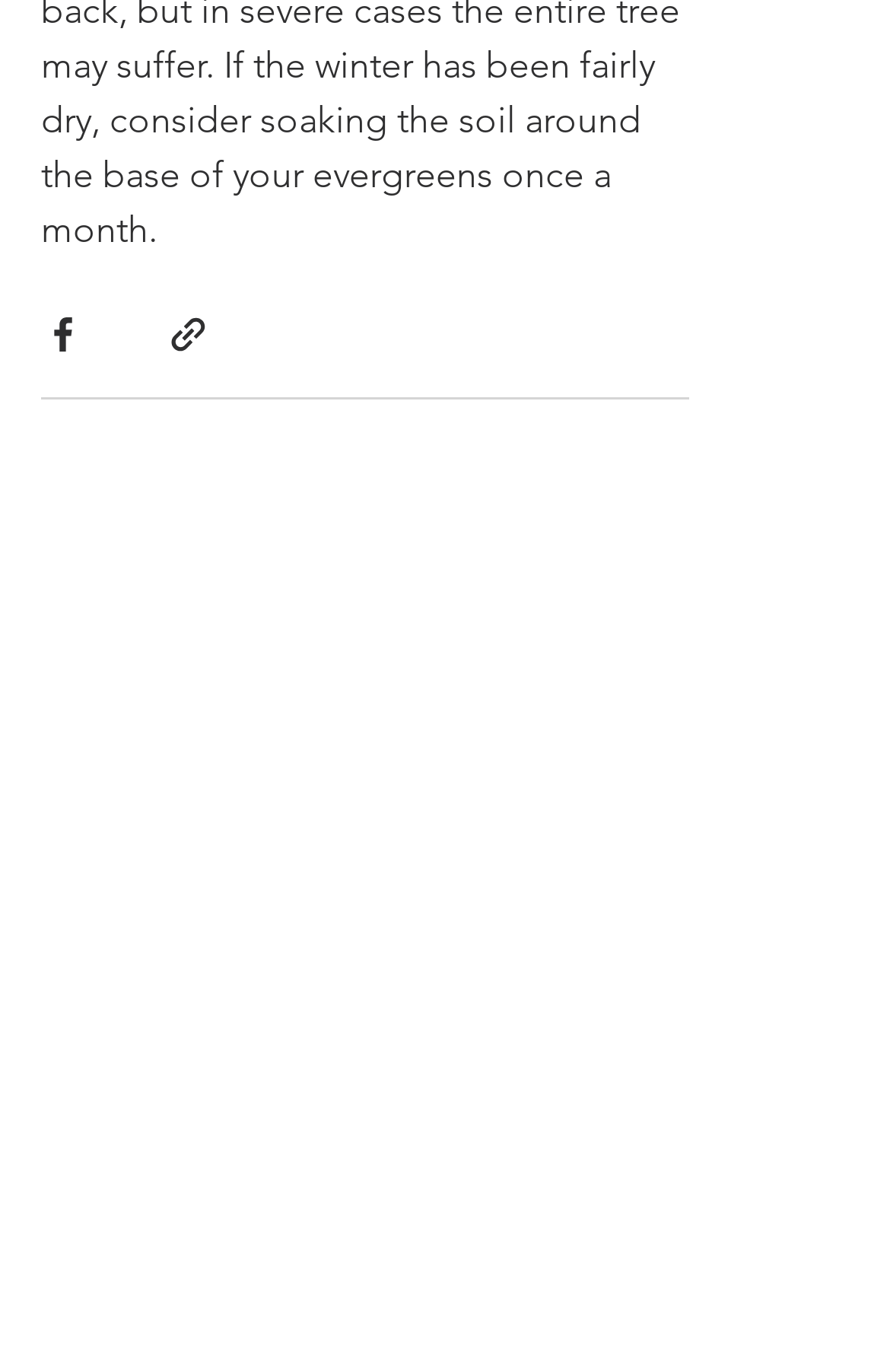Predict the bounding box of the UI element based on the description: "Agree". The coordinates should be four float numbers between 0 and 1, formatted as [left, top, right, bottom].

None